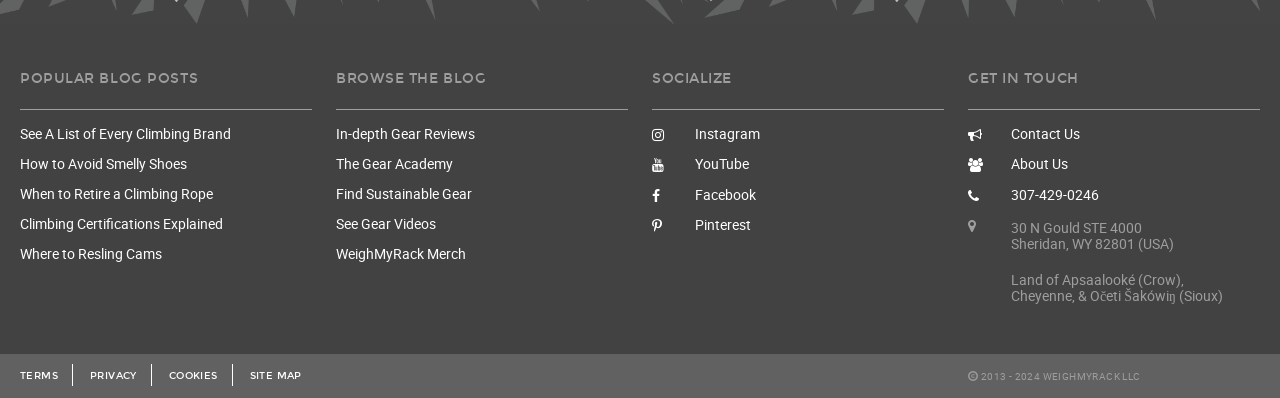Give a one-word or short phrase answer to this question: 
What is the copyright year range of the website?

2013-2024